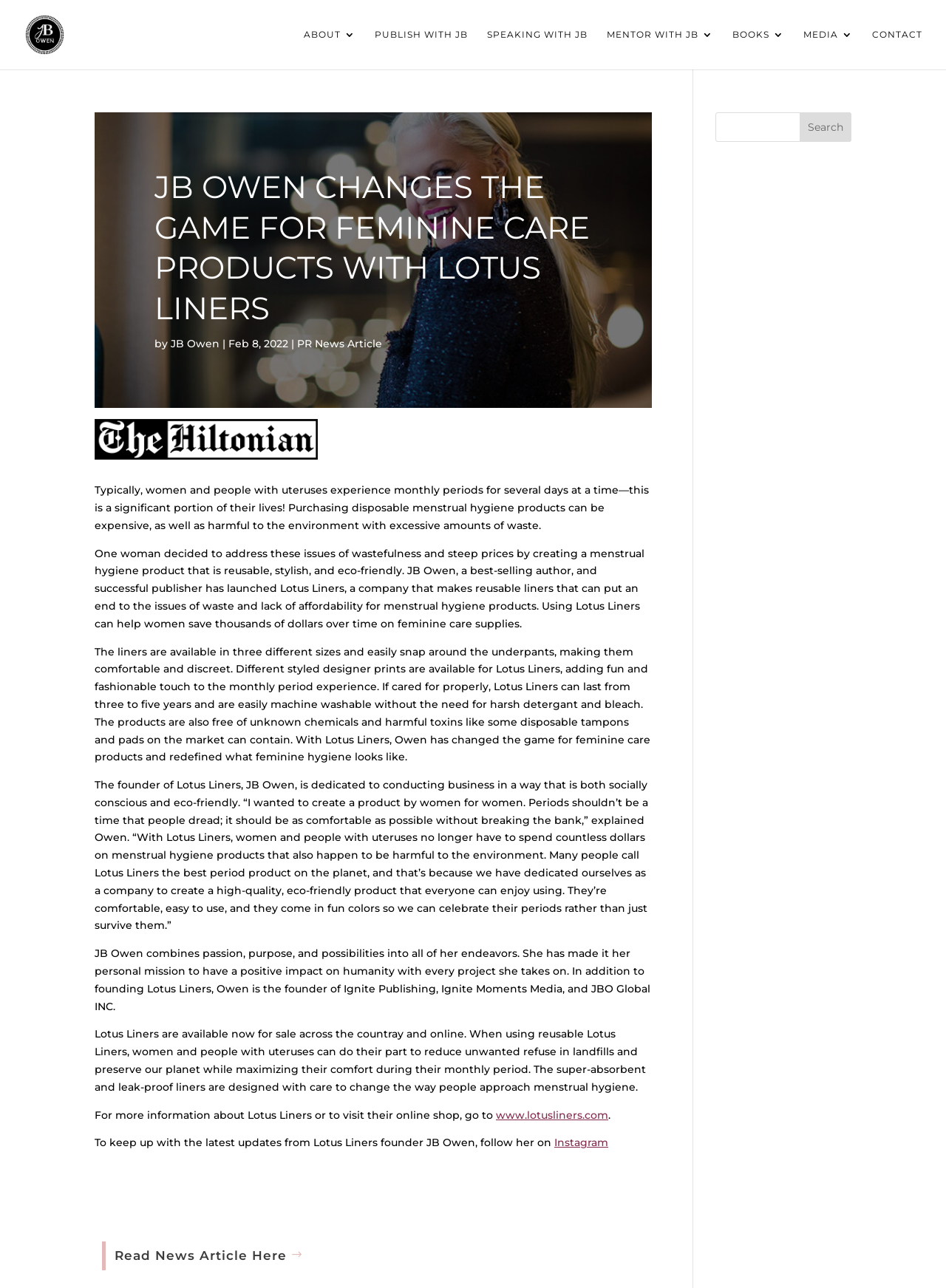Where can users find more information about Lotus Liners?
Utilize the information in the image to give a detailed answer to the question.

The article provides a link to the website www.lotusliners.com, where users can find more information about Lotus Liners and visit their online shop.